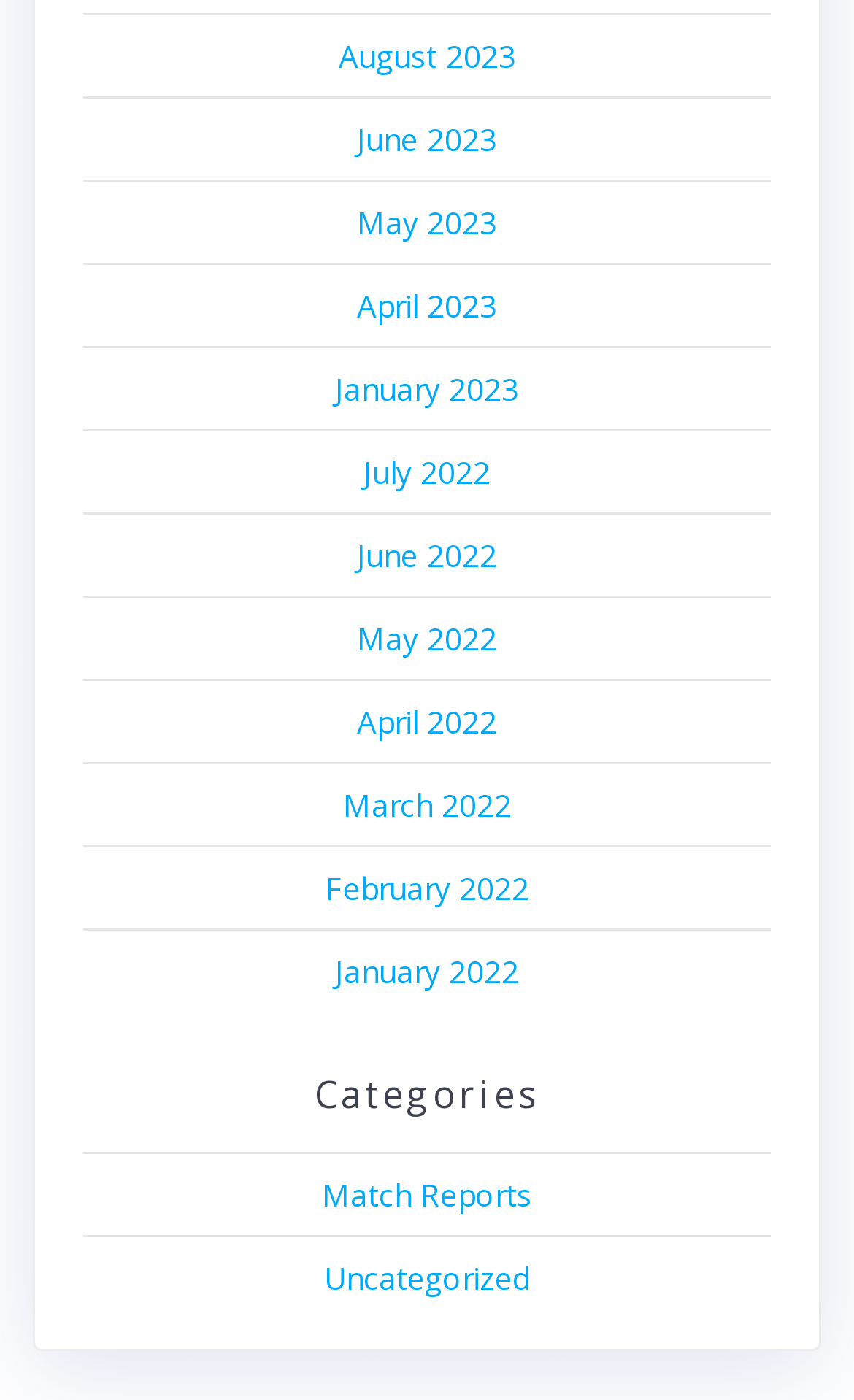Calculate the bounding box coordinates of the UI element given the description: "alt="Applied Science International Europe s.r.l."".

None